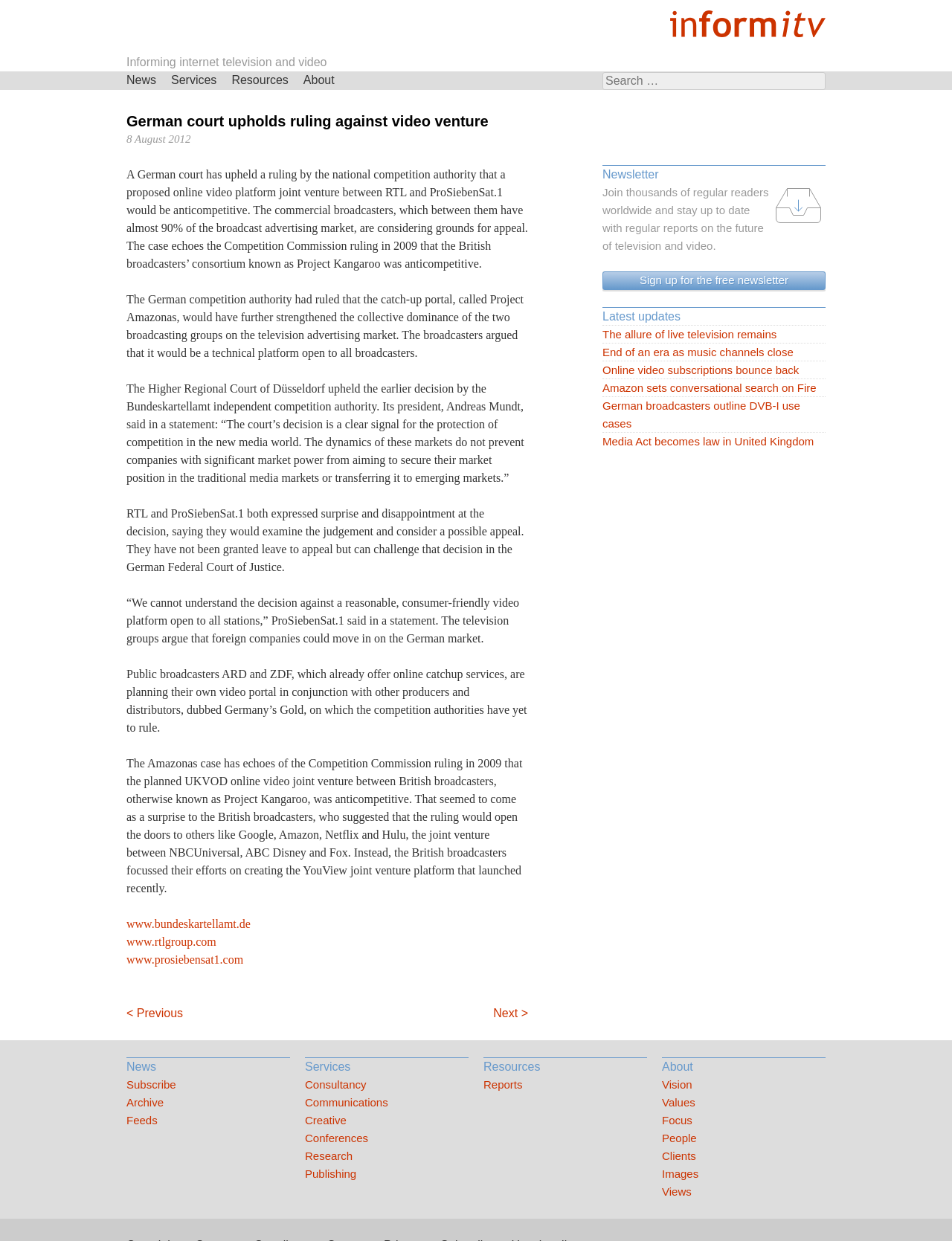How many links are there in the 'Latest updates' section?
Refer to the image and provide a detailed answer to the question.

The answer can be found in the 'Latest updates' section of the webpage, where there are 5 links listed: 'The allure of live television remains', 'End of an era as music channels close', 'Online video subscriptions bounce back', 'Amazon sets conversational search on Fire', and 'German broadcasters outline DVB-I use cases'.